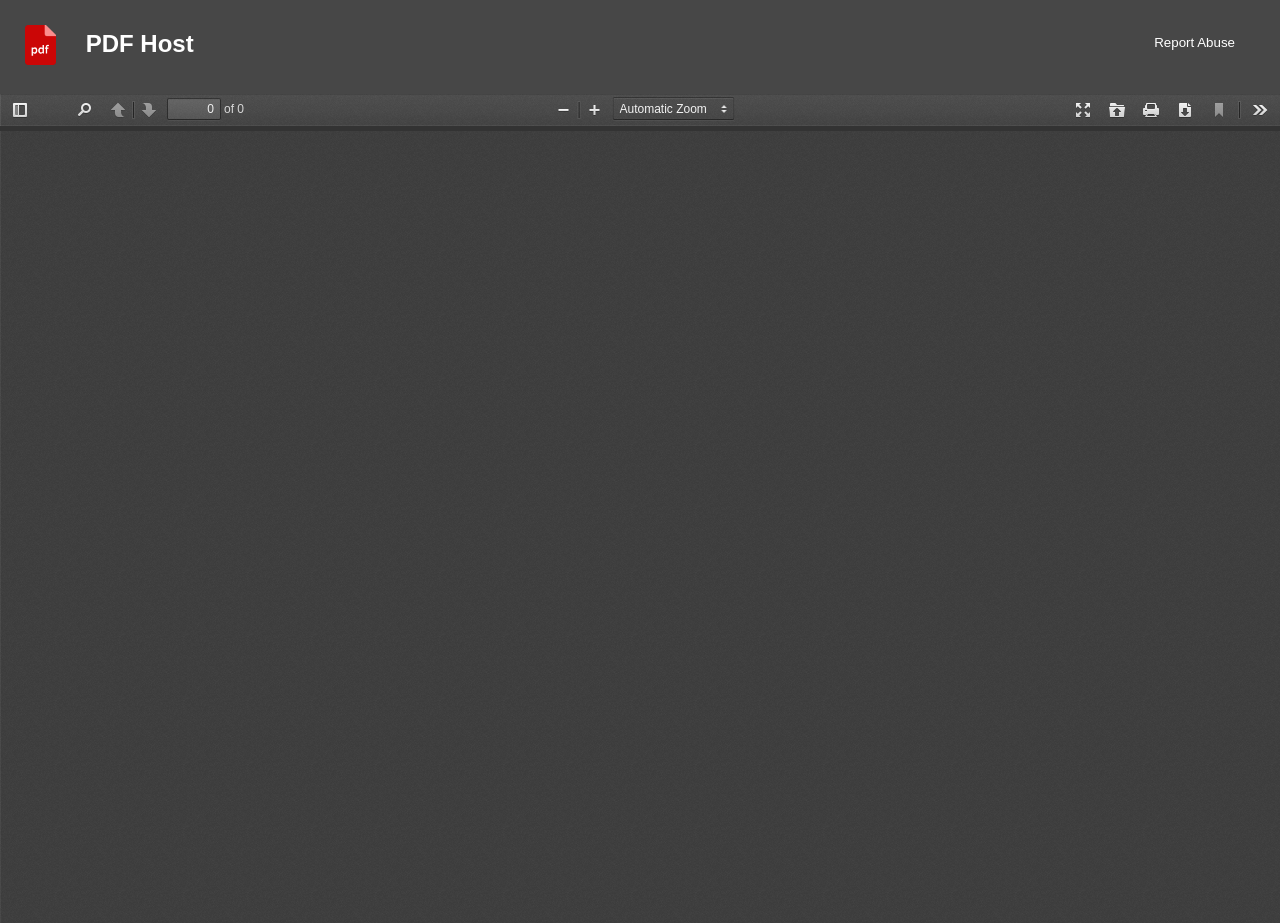Give a detailed account of the webpage.

The webpage is about a Victorian romance novel, "Lavender and Old Lace", written by Myrtle Reed and published in September 1902. 

At the top left corner, there is a logo image with a corresponding link labeled "Logo". Next to it, there is a heading element with the text "PDF Host". On the top right corner, there is a link labeled "Report Abuse". 

Below the top section, there are several buttons and controls. On the left side, there are buttons to "Toggle Sidebar", "Find", and a disabled "Previous" button. Next to the "Previous" button, there is a disabled "Next" button. 

Following the navigation buttons, there is a spin button to select a page, accompanied by a text "of 0" indicating the current page number. 

On the right side, there are buttons to switch to "Presentation Mode", "Open", "Print", and "Download" the PDF file. Additionally, there is a link labeled "Current View" and a button labeled "Tools". 

In the middle of the button section, there are zoom control buttons, including "Zoom Out", "Zoom In", and a combobox to select a zoom level.